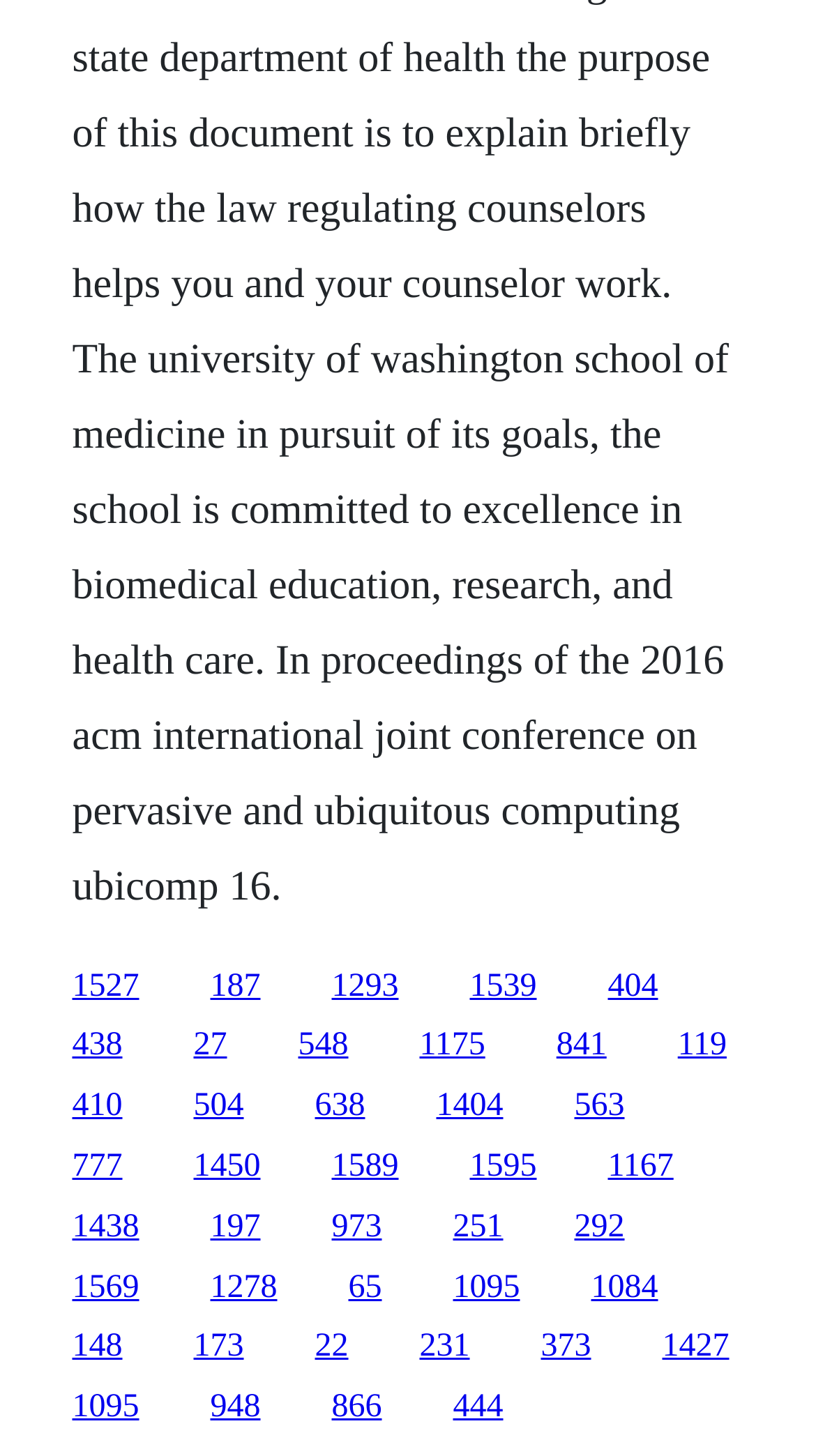Answer the question using only a single word or phrase: 
How many links are on the webpage?

104